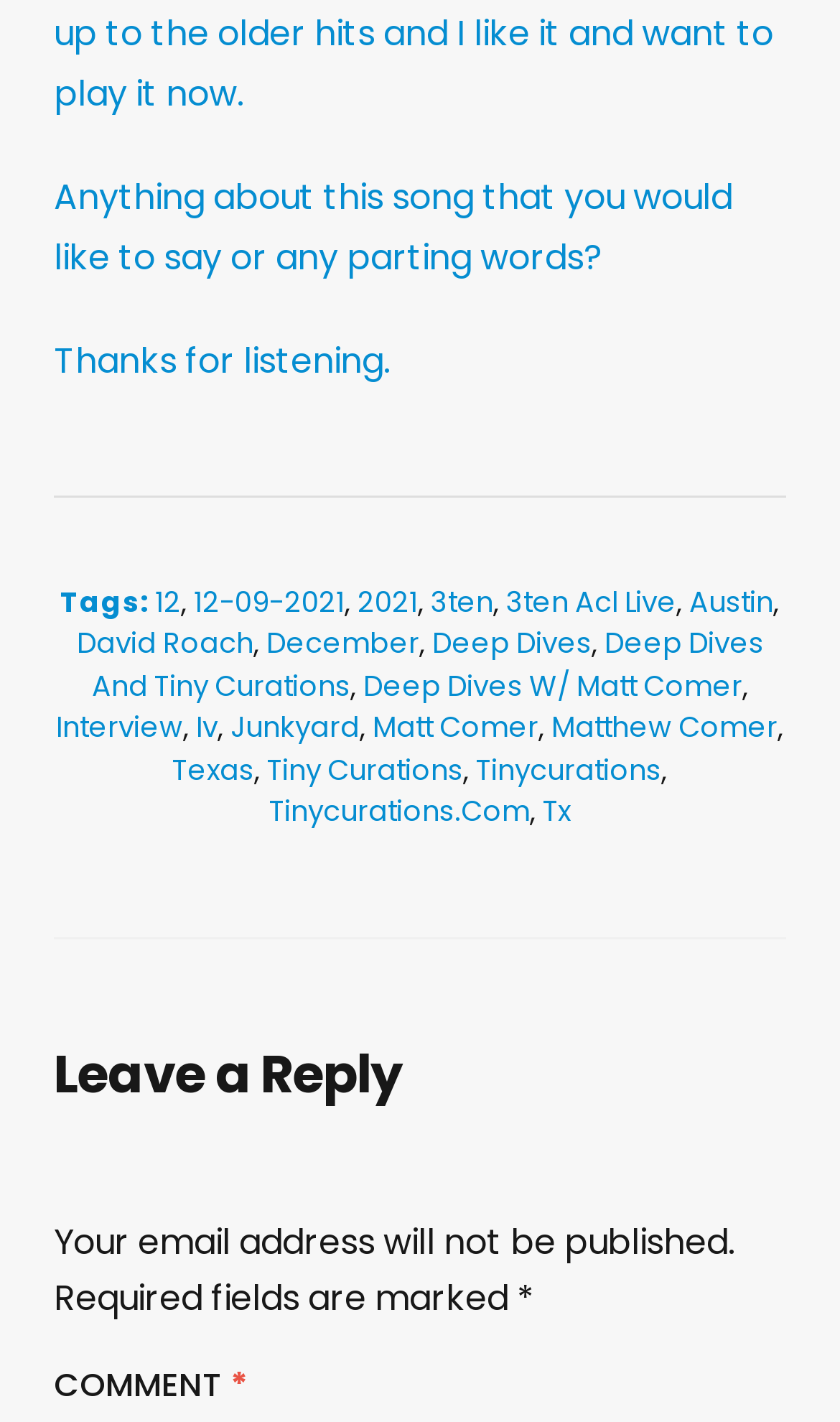Utilize the details in the image to give a detailed response to the question: What is the date of the song?

The date of the song can be found by looking at the links on the webpage. One of the links is '12-09-2021', which is likely the date of the song.